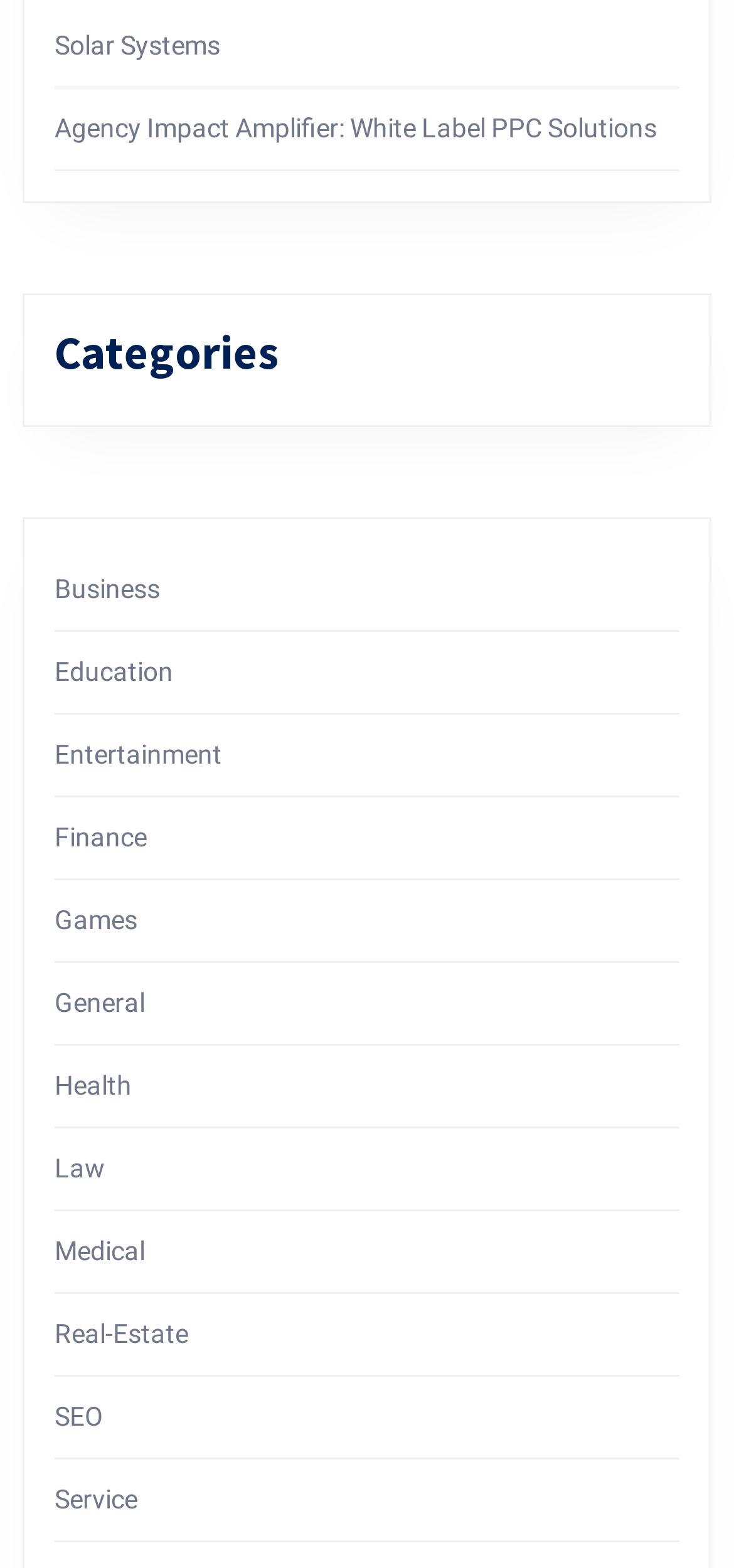Provide a short, one-word or phrase answer to the question below:
Is 'Health' a listed category?

Yes